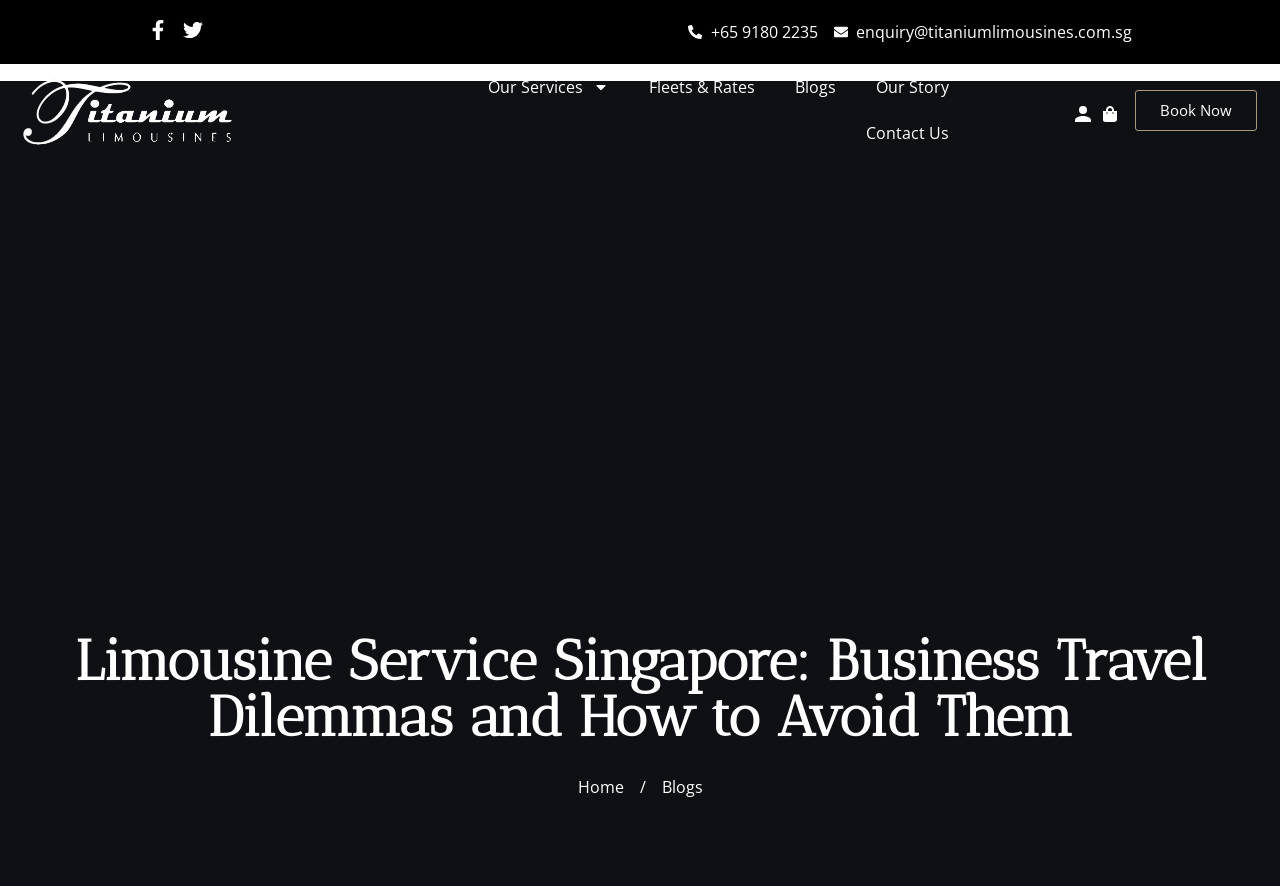Please find the bounding box coordinates of the element that you should click to achieve the following instruction: "Send an email to the company". The coordinates should be presented as four float numbers between 0 and 1: [left, top, right, bottom].

[0.651, 0.023, 0.884, 0.05]